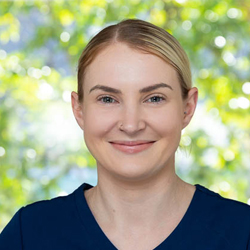What type of environment is suggested by the background?
Based on the image, answer the question with as much detail as possible.

The caption describes the background as showcasing a soft, blurred greenery, which suggests a serene and healing environment, typical of a dermatology clinic.